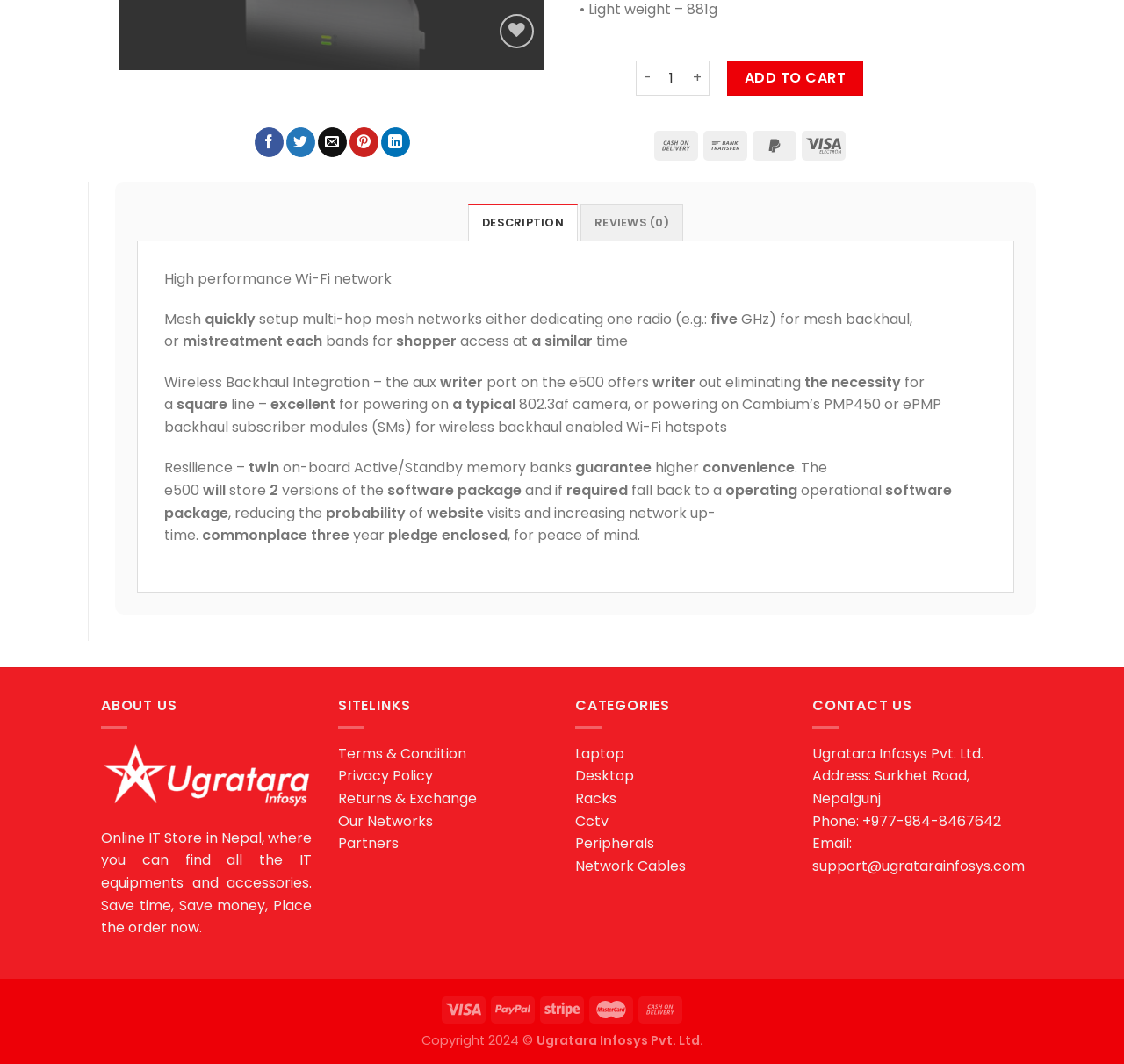From the webpage screenshot, predict the bounding box of the UI element that matches this description: "Home".

None